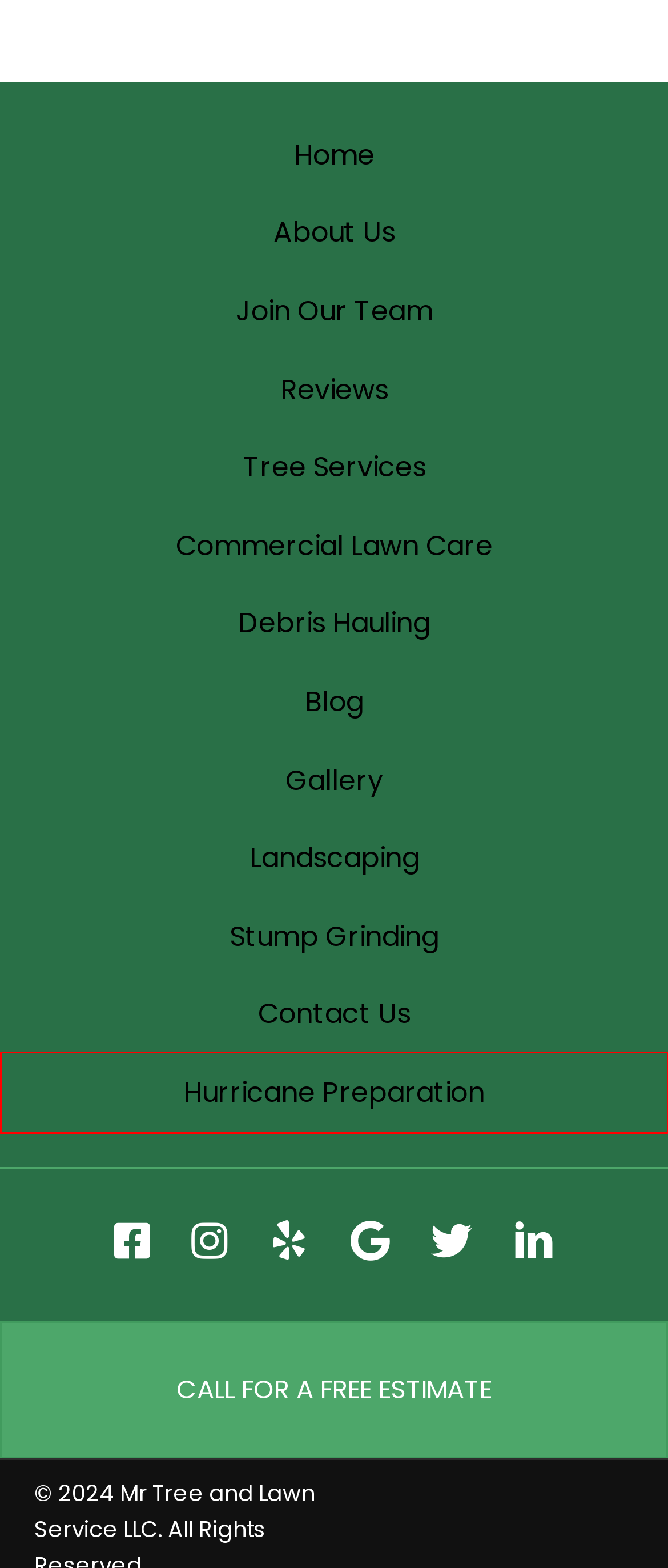Consider the screenshot of a webpage with a red bounding box and select the webpage description that best describes the new page that appears after clicking the element inside the red box. Here are the candidates:
A. Our Career Opportunities - Mr Tree and Lawn Service LLC
B. Providing Lawn Care Services - Mr Tree and Lawn Service LLC
C. Stump Grinding Services - Mr Tree and Lawn Service LLC
D. Check Out Our Testimonials - Mr Tree and Lawn Service LLC
E. Prepare For Hurricane - Mr Tree and Lawn Service LLC
F. Get In Touch - Mr Tree and Lawn Service LLC
G. Contact For Debris Hauling - Mr Tree and Lawn Service LLC
H. Blog and Articles - Mr Tree and Lawn Service LLC

E